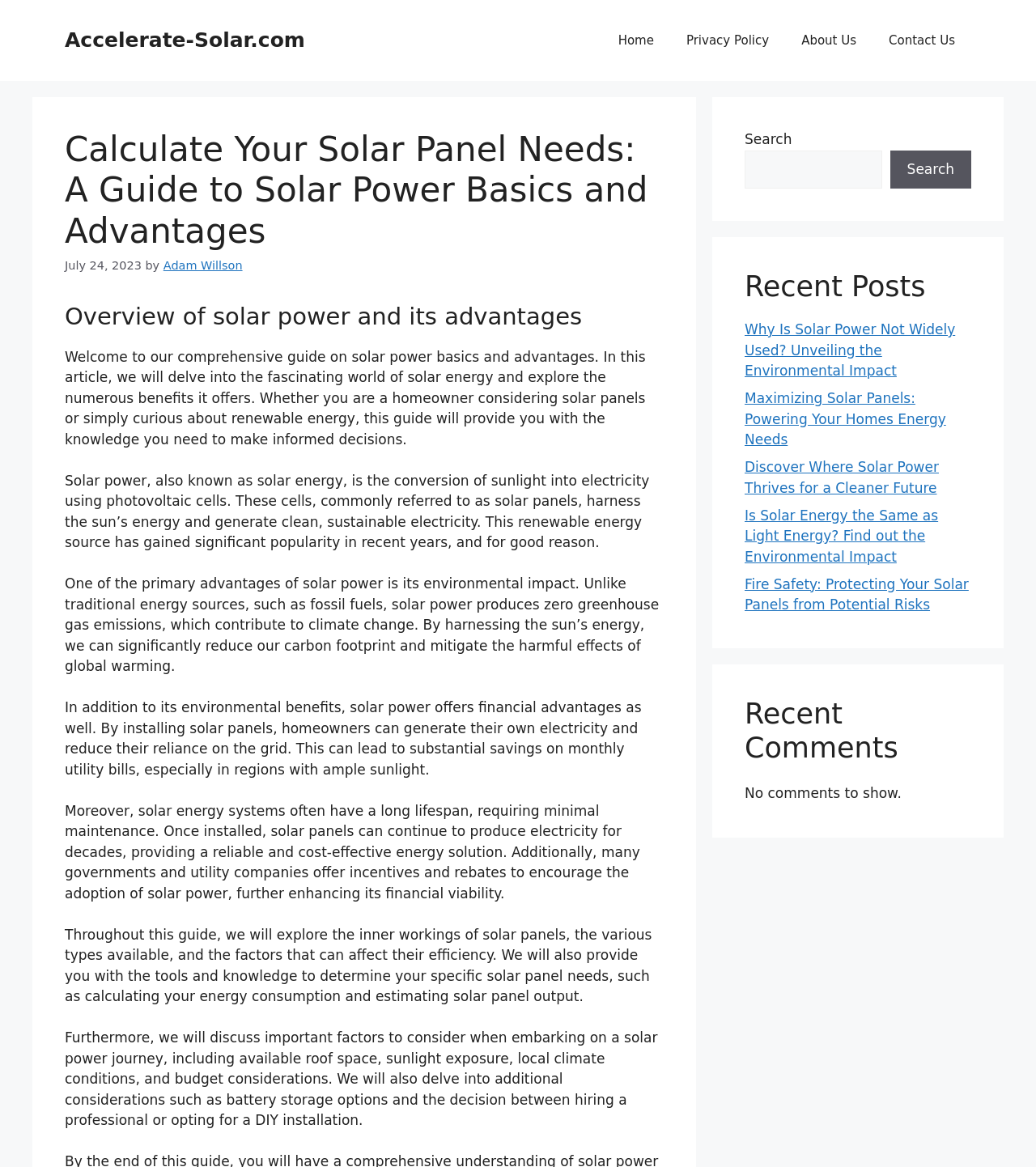Please identify the bounding box coordinates of the element's region that should be clicked to execute the following instruction: "Search for something". The bounding box coordinates must be four float numbers between 0 and 1, i.e., [left, top, right, bottom].

[0.719, 0.129, 0.851, 0.162]